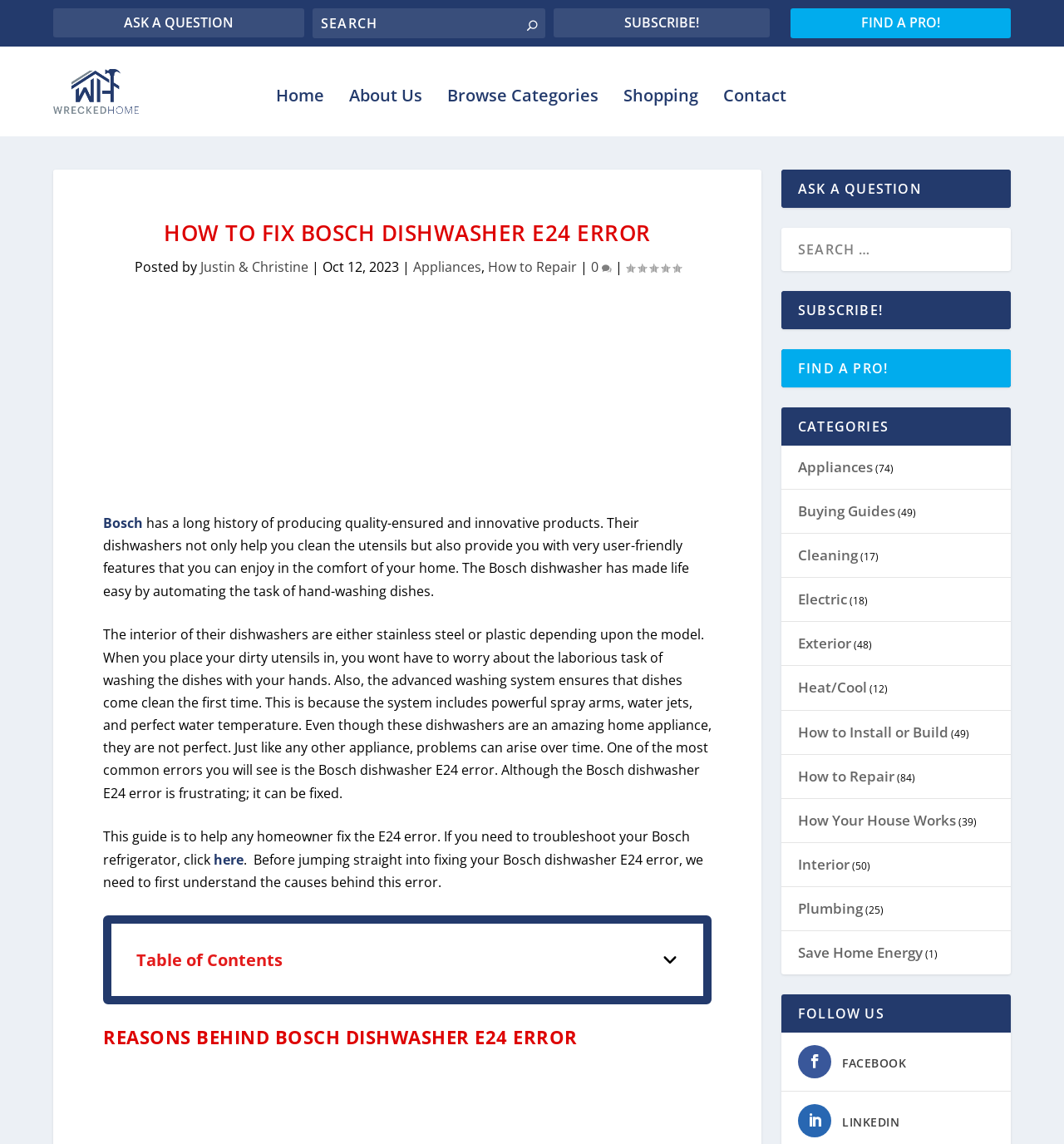Please determine the bounding box coordinates of the element to click on in order to accomplish the following task: "Learn about who they are". Ensure the coordinates are four float numbers ranging from 0 to 1, i.e., [left, top, right, bottom].

None